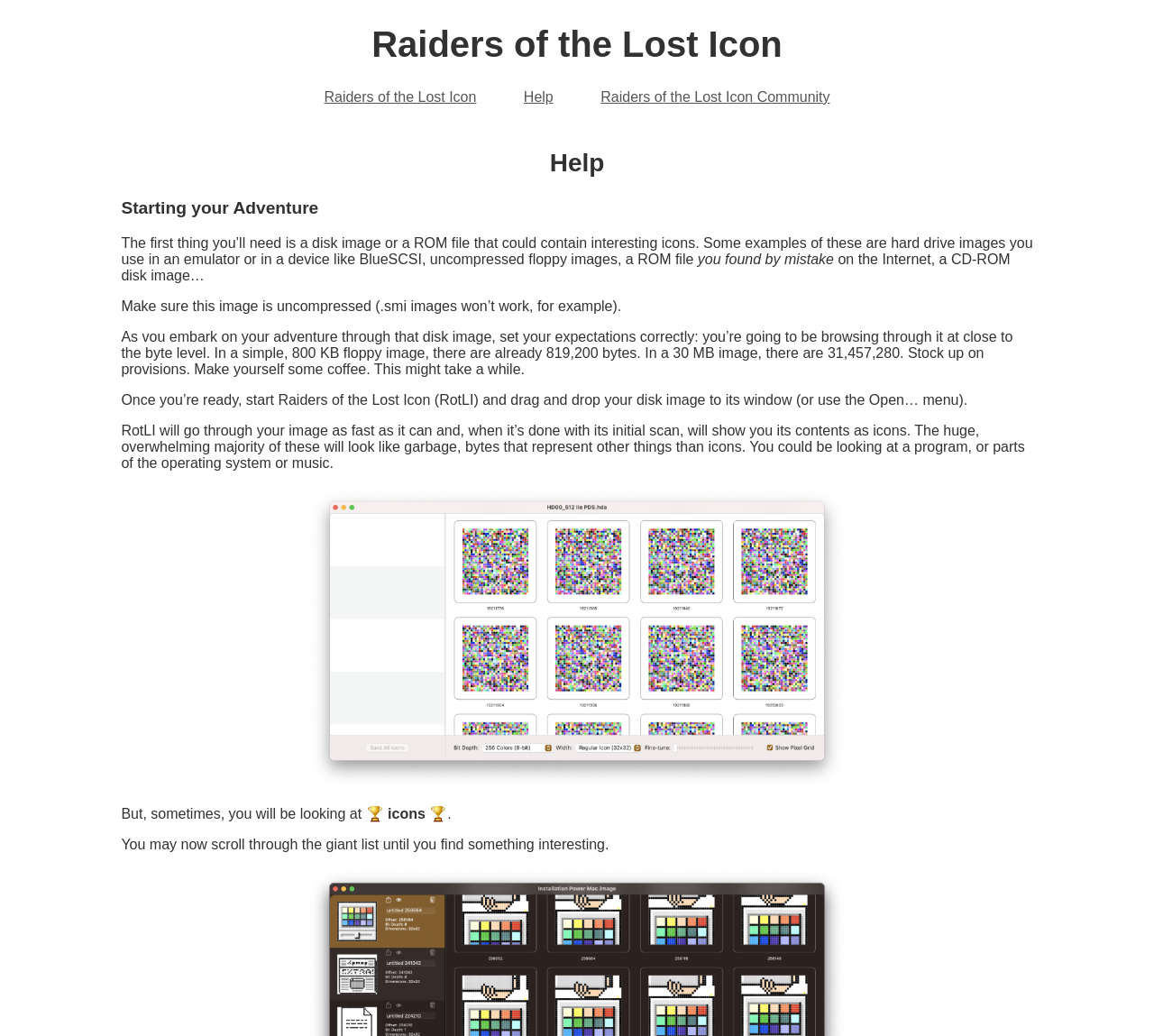What will RotLI show you after its initial scan?
Carefully examine the image and provide a detailed answer to the question.

According to the webpage, when RotLI is done with its initial scan, it will show you its contents as icons, as mentioned in the StaticText element with the text 'RotLI will go through your image as fast as it can and, when it’s done with its initial scan, will show you its contents as icons.'